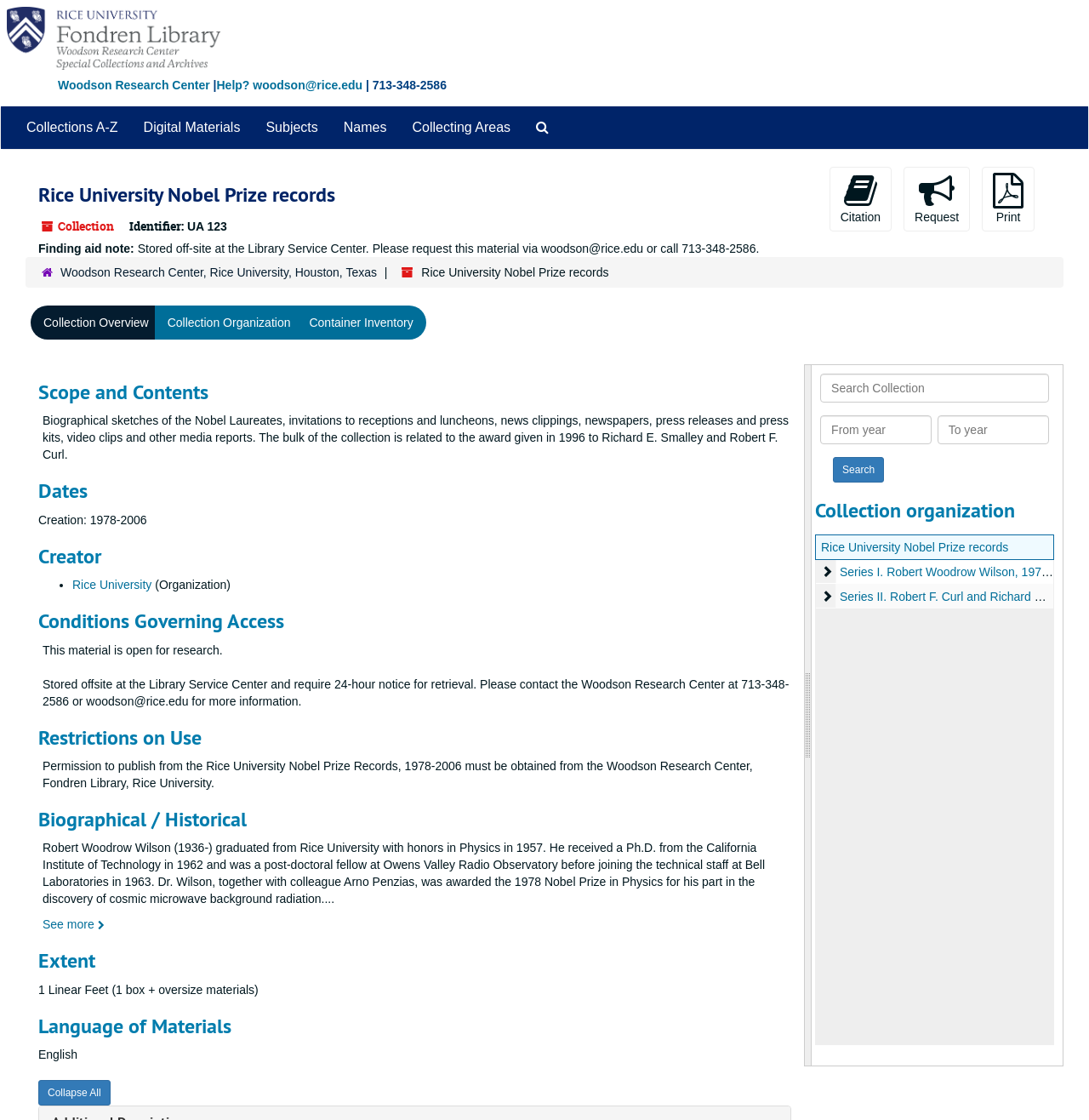Find the primary header on the webpage and provide its text.

Rice University Nobel Prize records